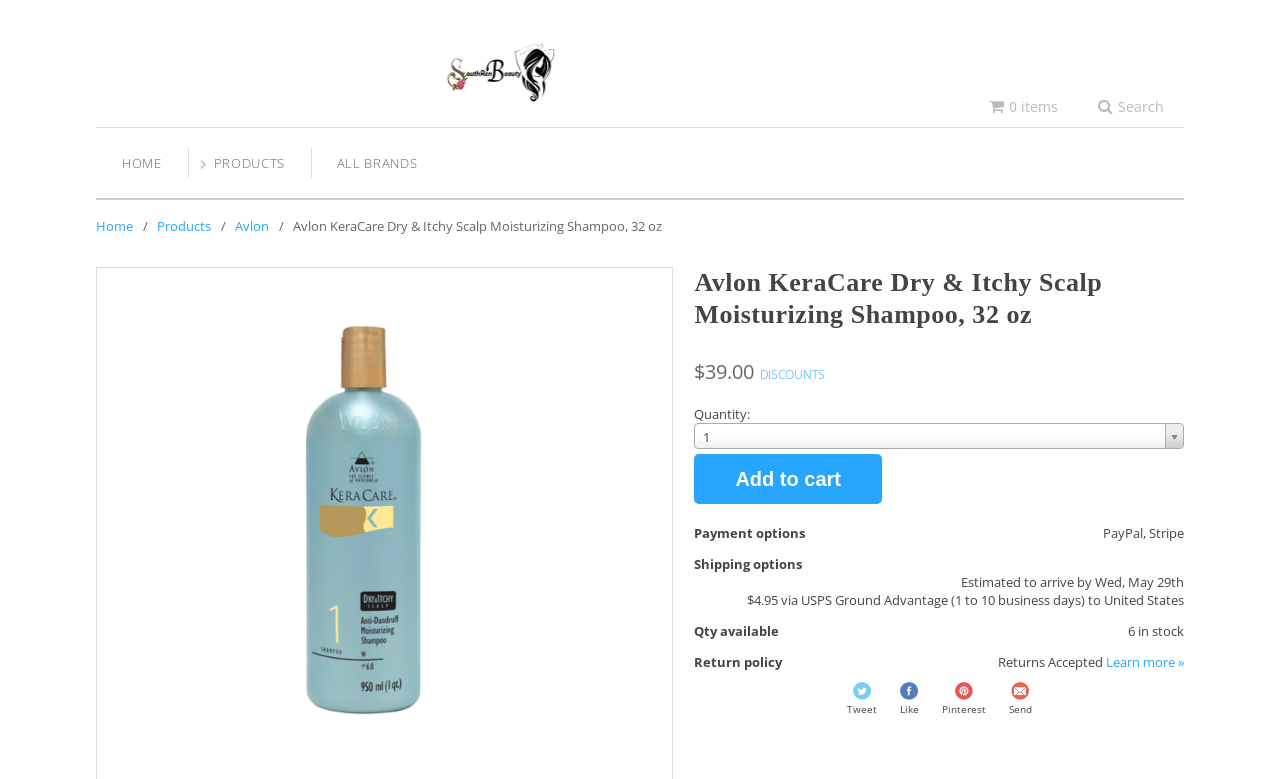Show the bounding box coordinates for the HTML element described as: "Famous Releaf - IBX".

[0.377, 0.447, 0.485, 0.47]